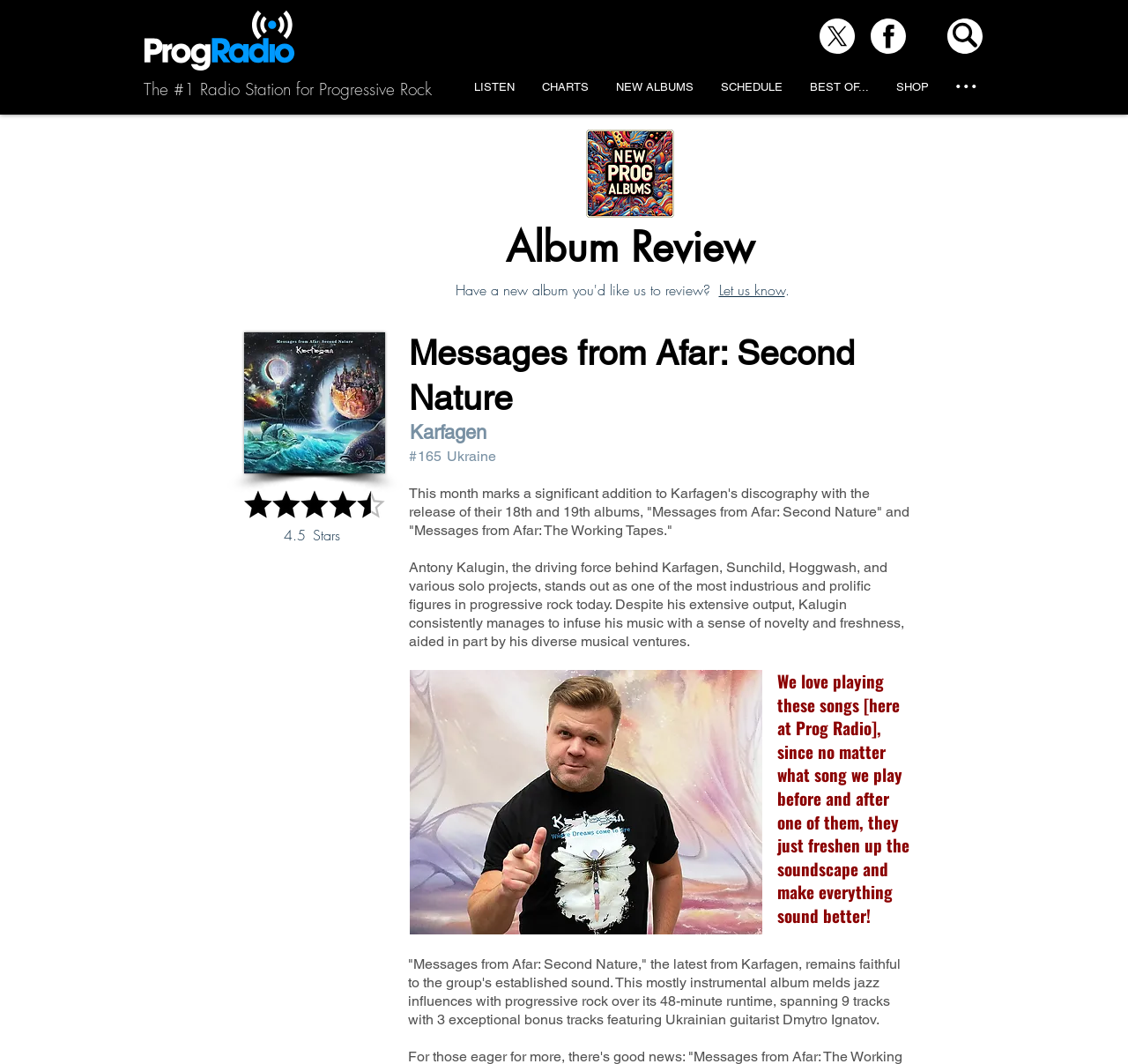Identify the bounding box coordinates of the element to click to follow this instruction: 'Click the Let us know link'. Ensure the coordinates are four float values between 0 and 1, provided as [left, top, right, bottom].

[0.637, 0.263, 0.696, 0.282]